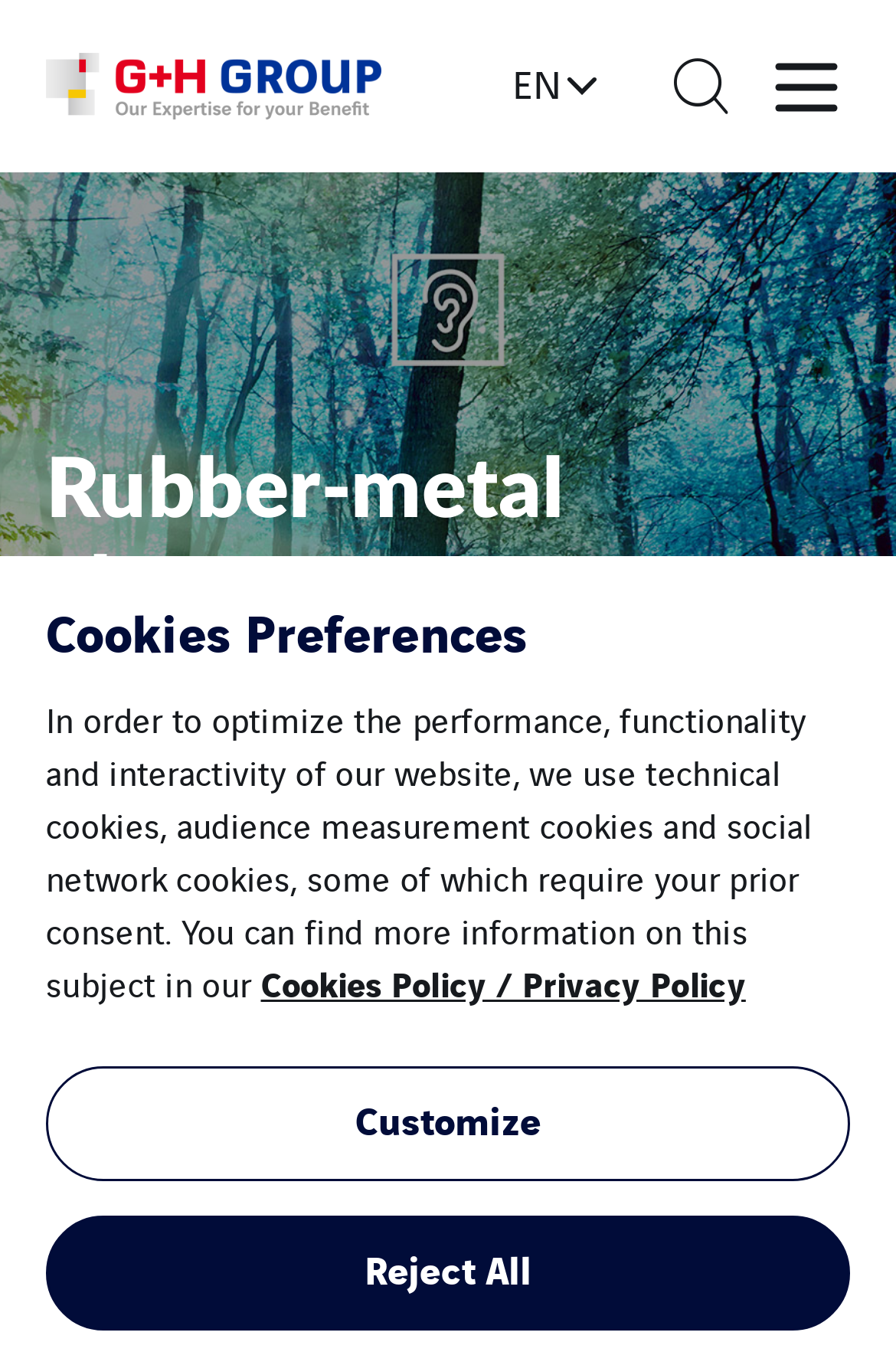Determine the bounding box for the described HTML element: "alt="Logo"". Ensure the coordinates are four float numbers between 0 and 1 in the format [left, top, right, bottom].

[0.051, 0.038, 0.426, 0.088]